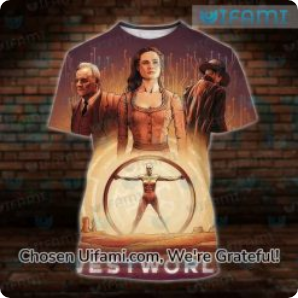What is the fit of the T-shirt?
Using the information from the image, give a concise answer in one word or a short phrase.

Boxy fit